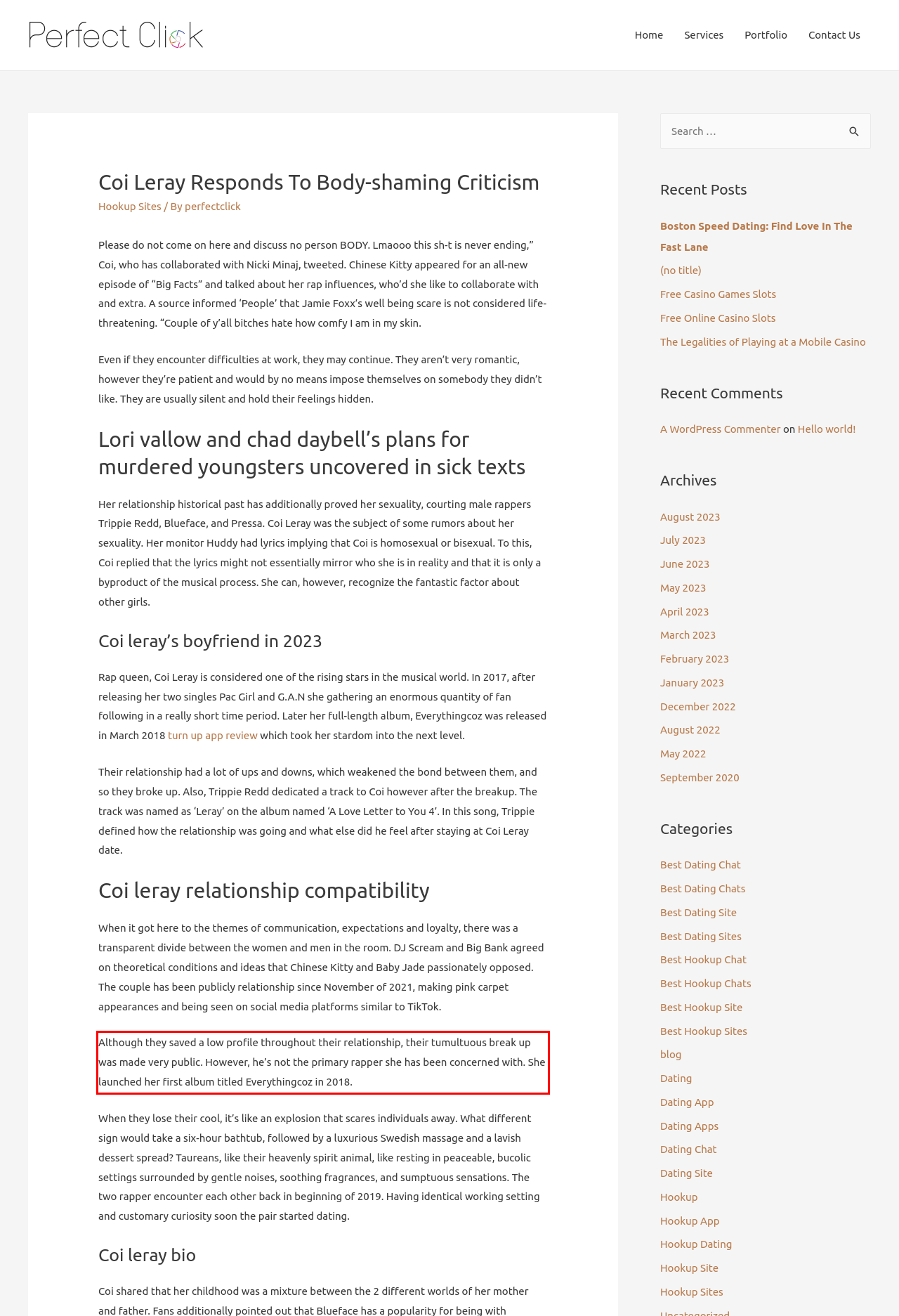There is a UI element on the webpage screenshot marked by a red bounding box. Extract and generate the text content from within this red box.

Although they saved a low profile throughout their relationship, their tumultuous break up was made very public. However, he’s not the primary rapper she has been concerned with. She launched her first album titled Everythingcoz in 2018.